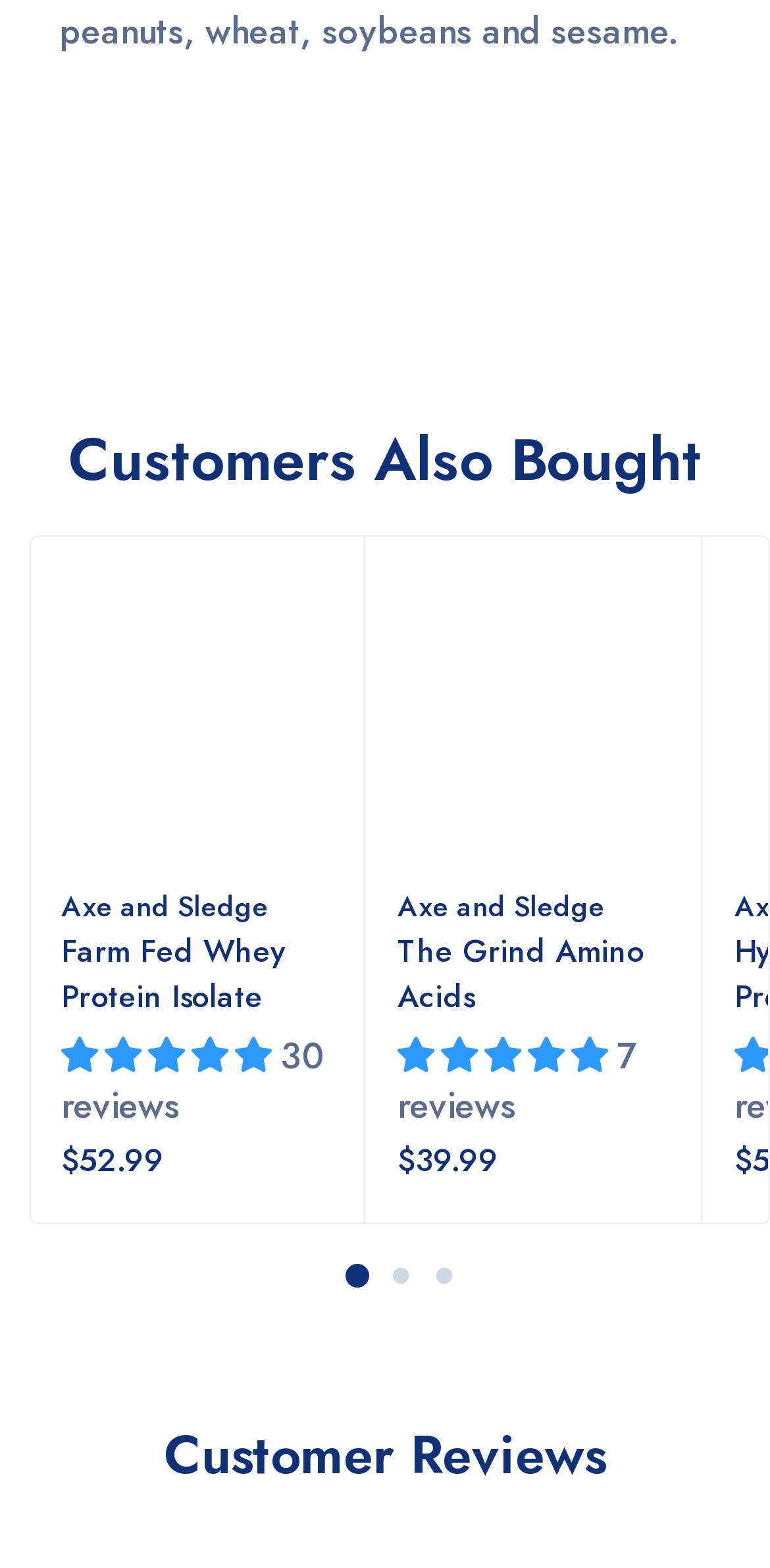Provide the bounding box coordinates for the specified HTML element described in this description: "aria-label="Carousel Page 2"". The coordinates should be four float numbers ranging from 0 to 1, in the format [left, top, right, bottom].

[0.509, 0.808, 0.53, 0.819]